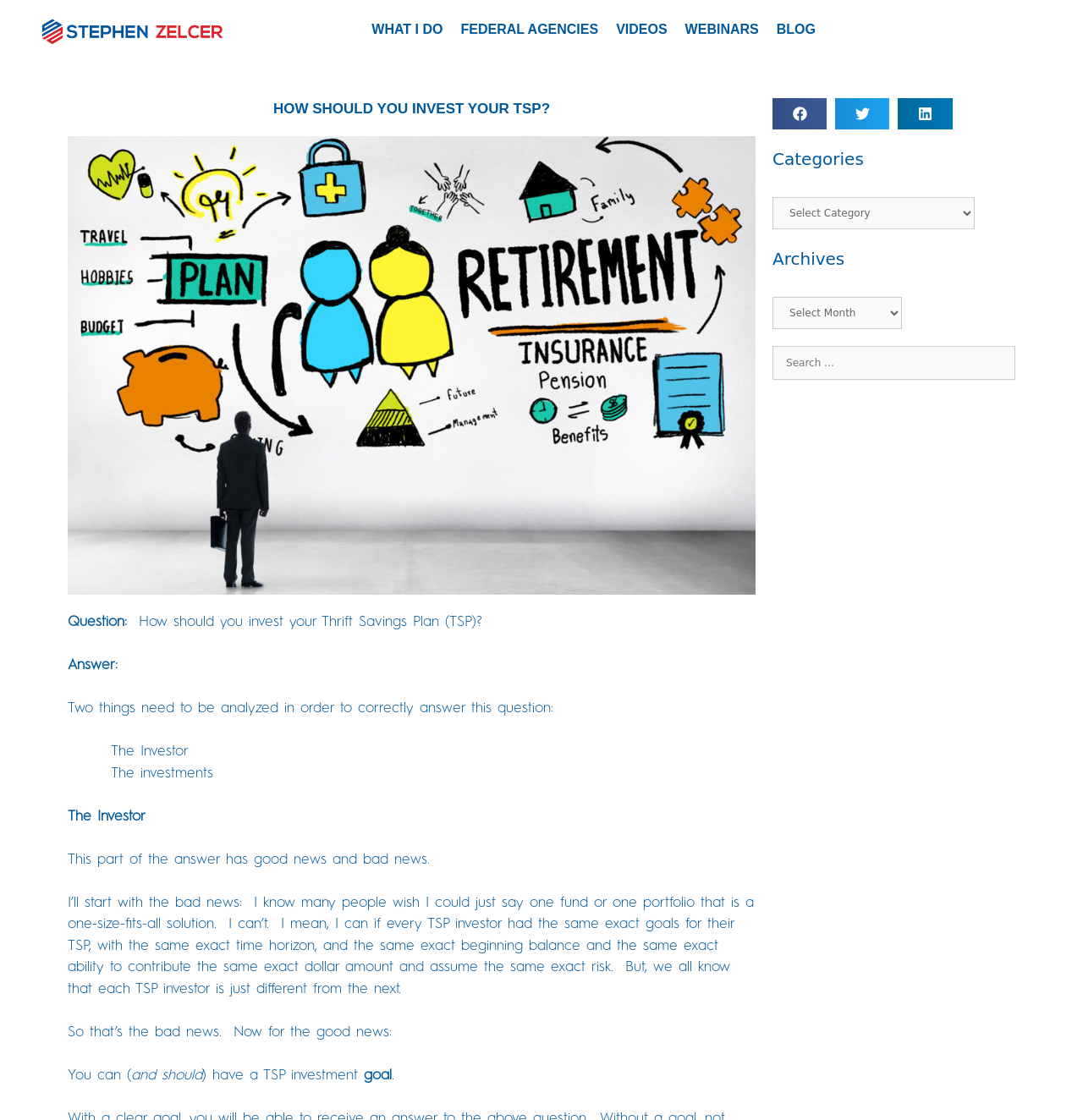Please find the bounding box coordinates of the element that you should click to achieve the following instruction: "Click on the link to learn about what the author does". The coordinates should be presented as four float numbers between 0 and 1: [left, top, right, bottom].

[0.343, 0.01, 0.409, 0.043]